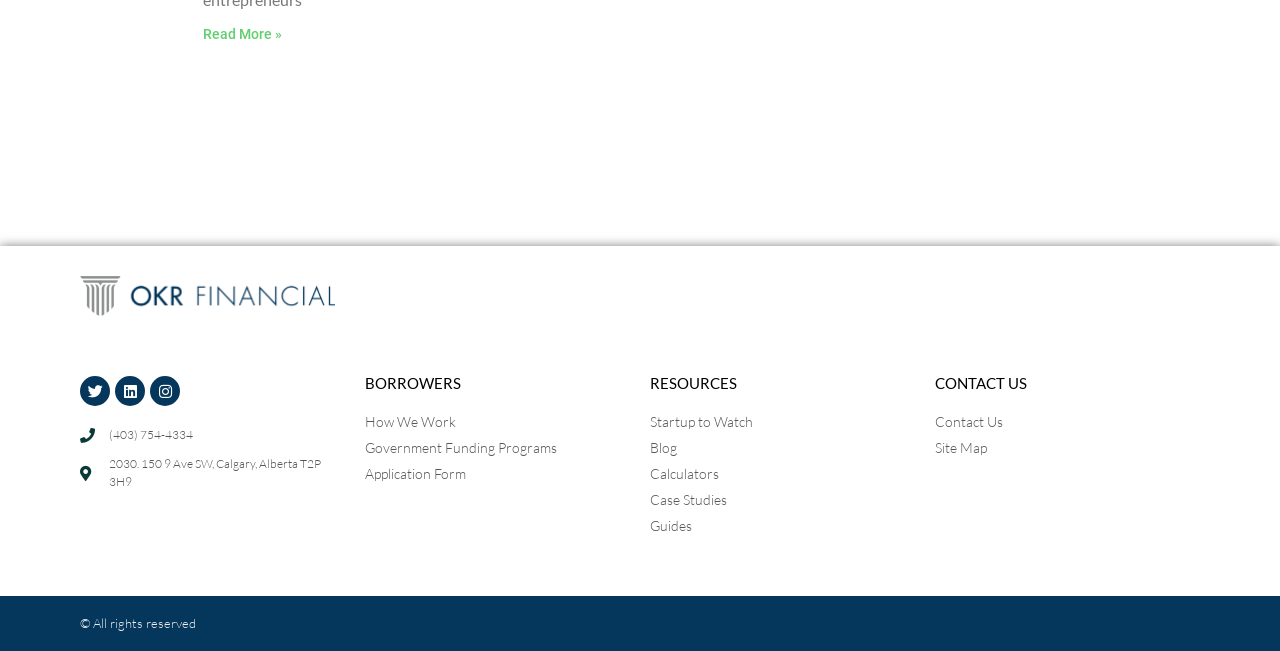Please identify the bounding box coordinates of the clickable element to fulfill the following instruction: "Learn about Government Funding Programs". The coordinates should be four float numbers between 0 and 1, i.e., [left, top, right, bottom].

[0.285, 0.672, 0.492, 0.704]